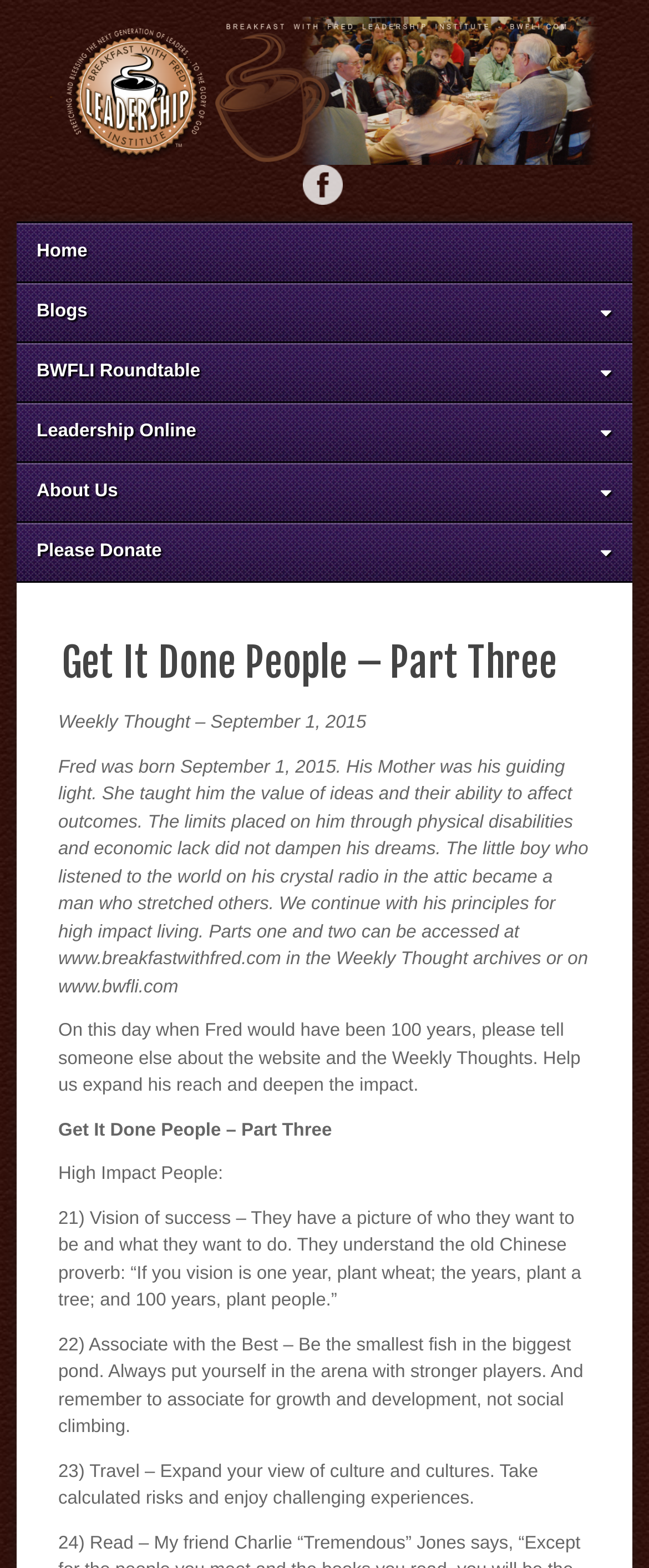Explain the webpage's design and content in an elaborate manner.

The webpage is about "Get It Done People – Part Three" from BWFLI. At the top, there is a logo of BWFLI, which is an image with a link to the organization's website. Below the logo, there are several links to different sections of the website, including "Home", "Blogs", "BWFLI Roundtable", "Leadership Online", "About Us", and "Please Donate".

The main content of the webpage is a weekly thought article, titled "Get It Done People – Part Three". The article is a tribute to Fred, who would have been 100 years old on September 1, 2015. It describes how Fred's mother taught him the value of ideas and their ability to affect outcomes, despite his physical disabilities and economic lack. The article then lists three principles for high-impact living, including having a vision of success, associating with the best, and traveling to expand one's view of culture.

There are also links to Facebook and other parts of the website, such as the Weekly Thought archives, where readers can access previous articles. The overall layout of the webpage is simple, with a focus on the article's content.